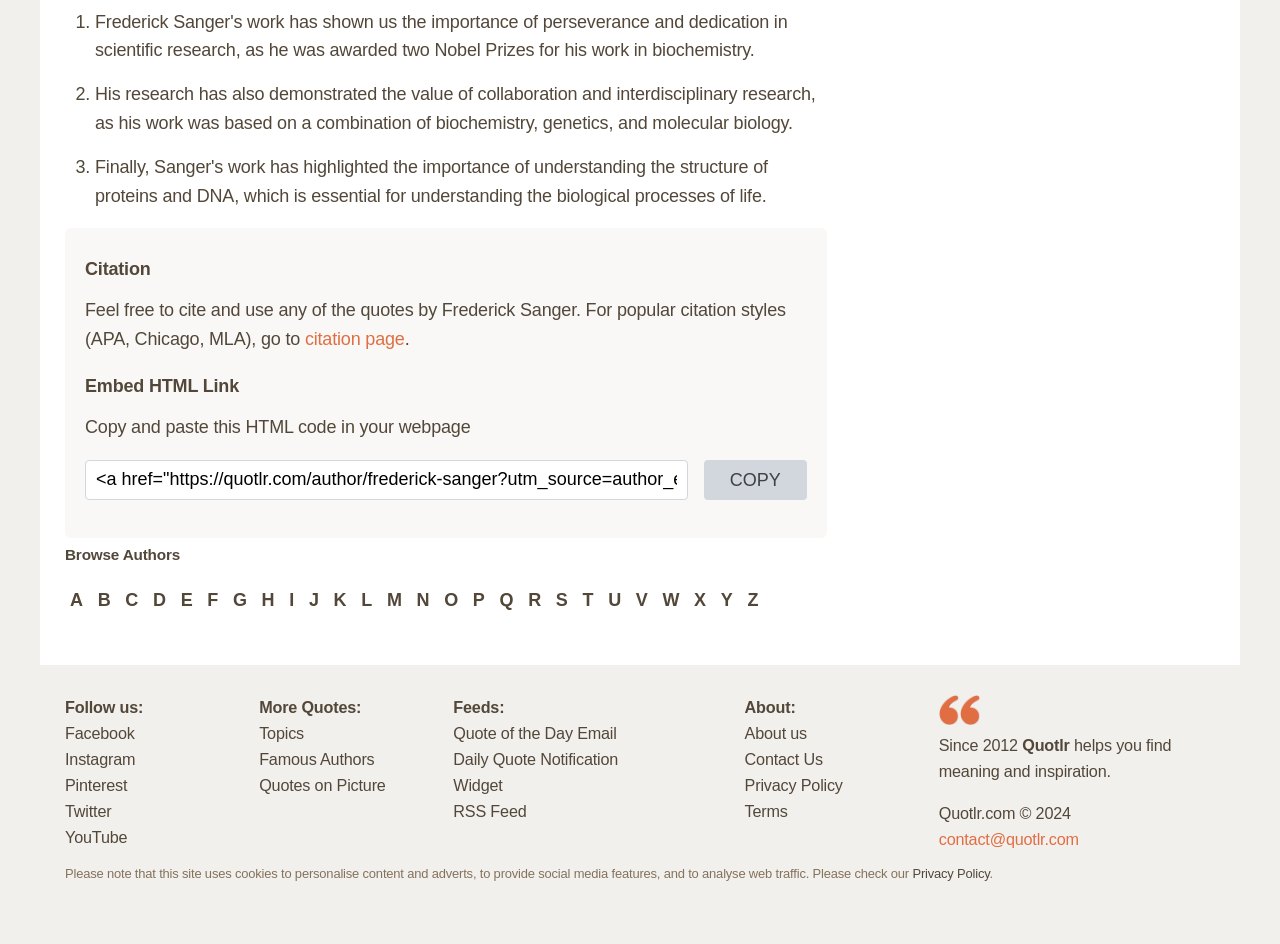Please find the bounding box coordinates of the element that needs to be clicked to perform the following instruction: "Cite a quote". The bounding box coordinates should be four float numbers between 0 and 1, represented as [left, top, right, bottom].

[0.238, 0.348, 0.316, 0.369]